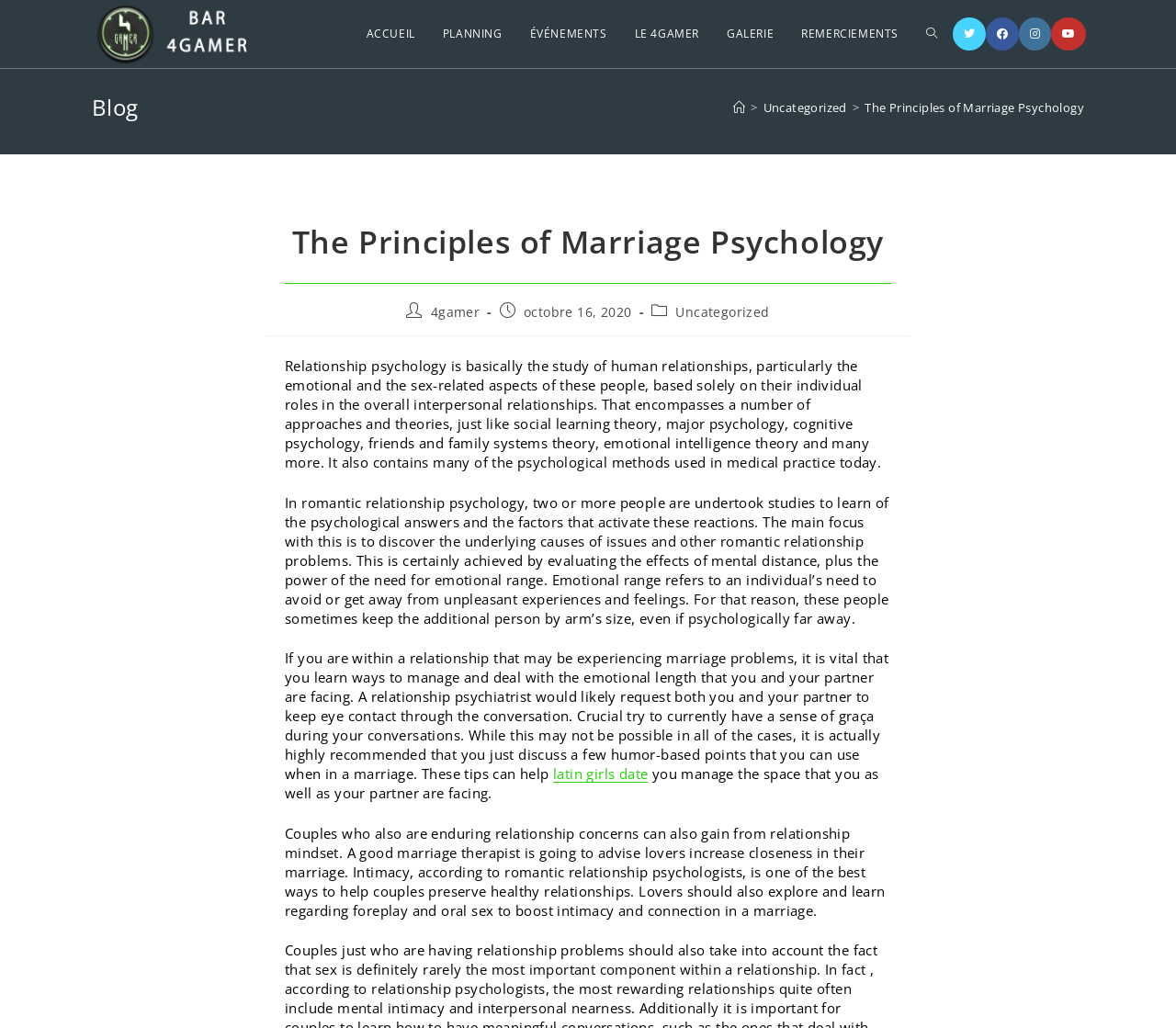What is the main topic of the current post?
Based on the image, answer the question with as much detail as possible.

The main topic of the current post can be determined by looking at the content of the post, which discusses the study of human relationships, particularly the emotional and sex-related aspects of these people, based solely on their individual roles in the overall interpersonal relationships.